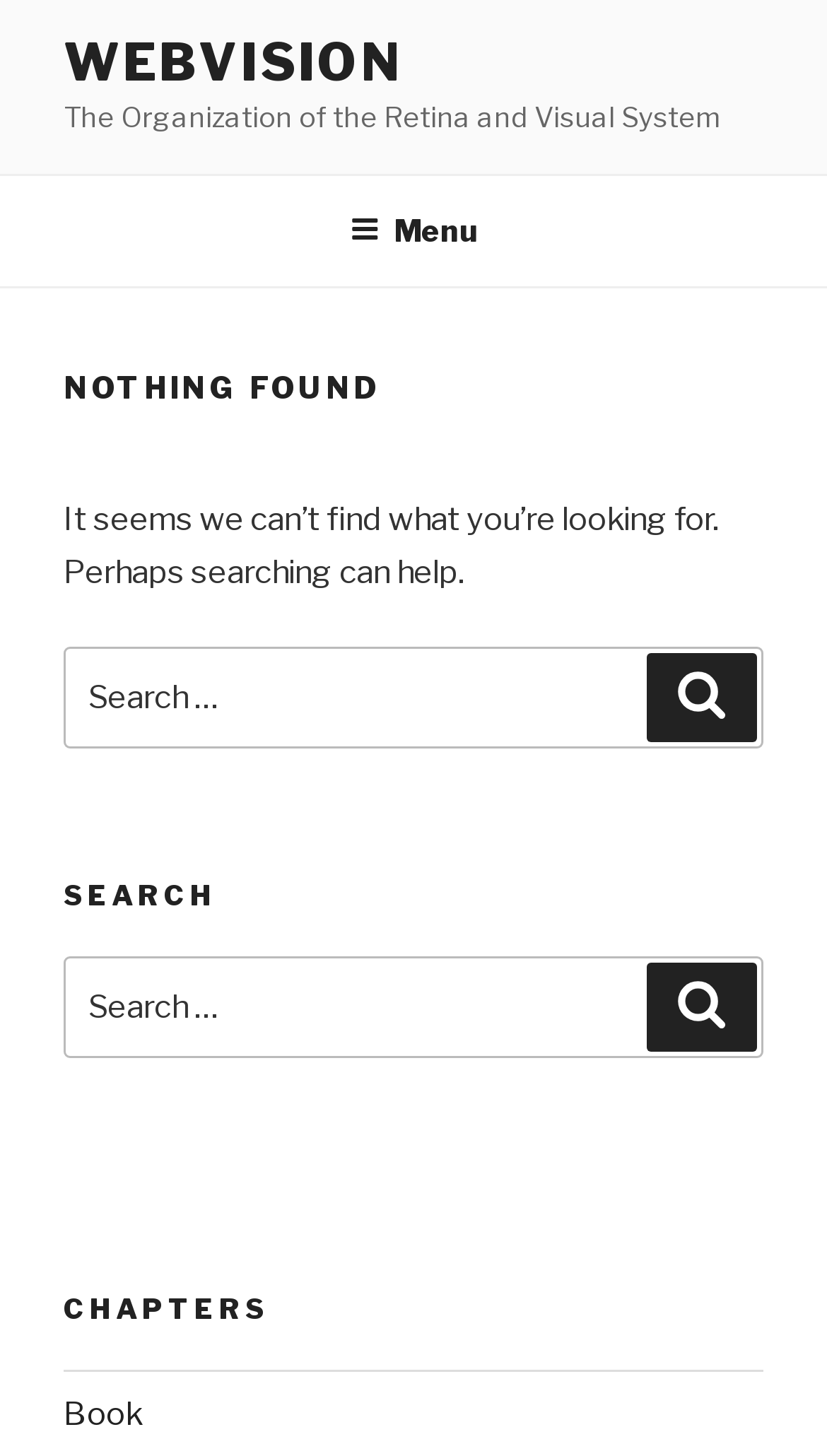Reply to the question with a single word or phrase:
What is the title of the first header in the main content area?

NOTHING FOUND